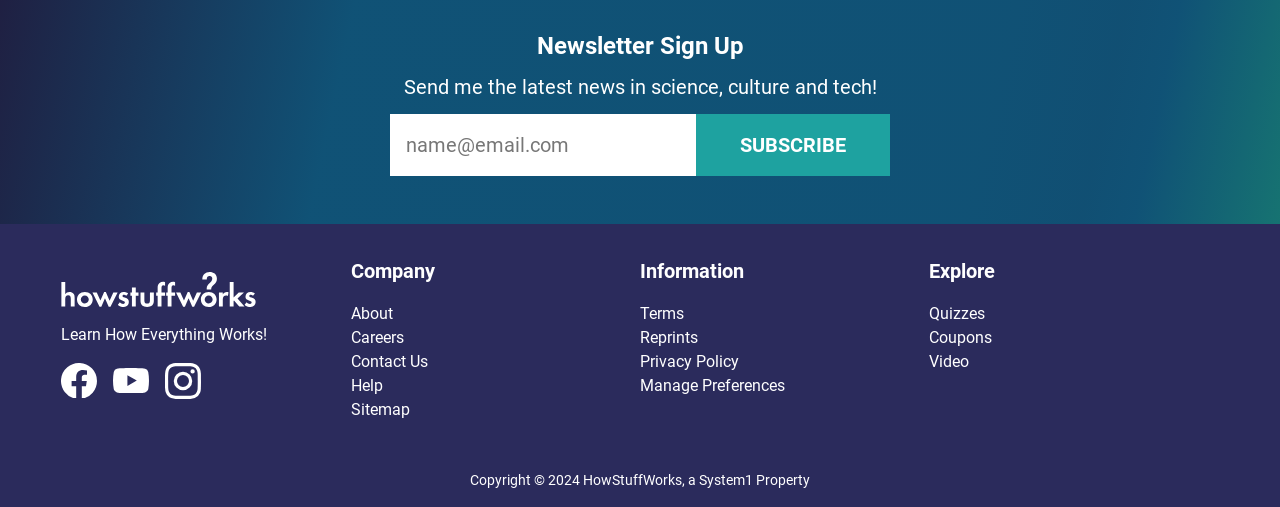Pinpoint the bounding box coordinates of the clickable element needed to complete the instruction: "Learn more about the company". The coordinates should be provided as four float numbers between 0 and 1: [left, top, right, bottom].

[0.274, 0.504, 0.5, 0.563]